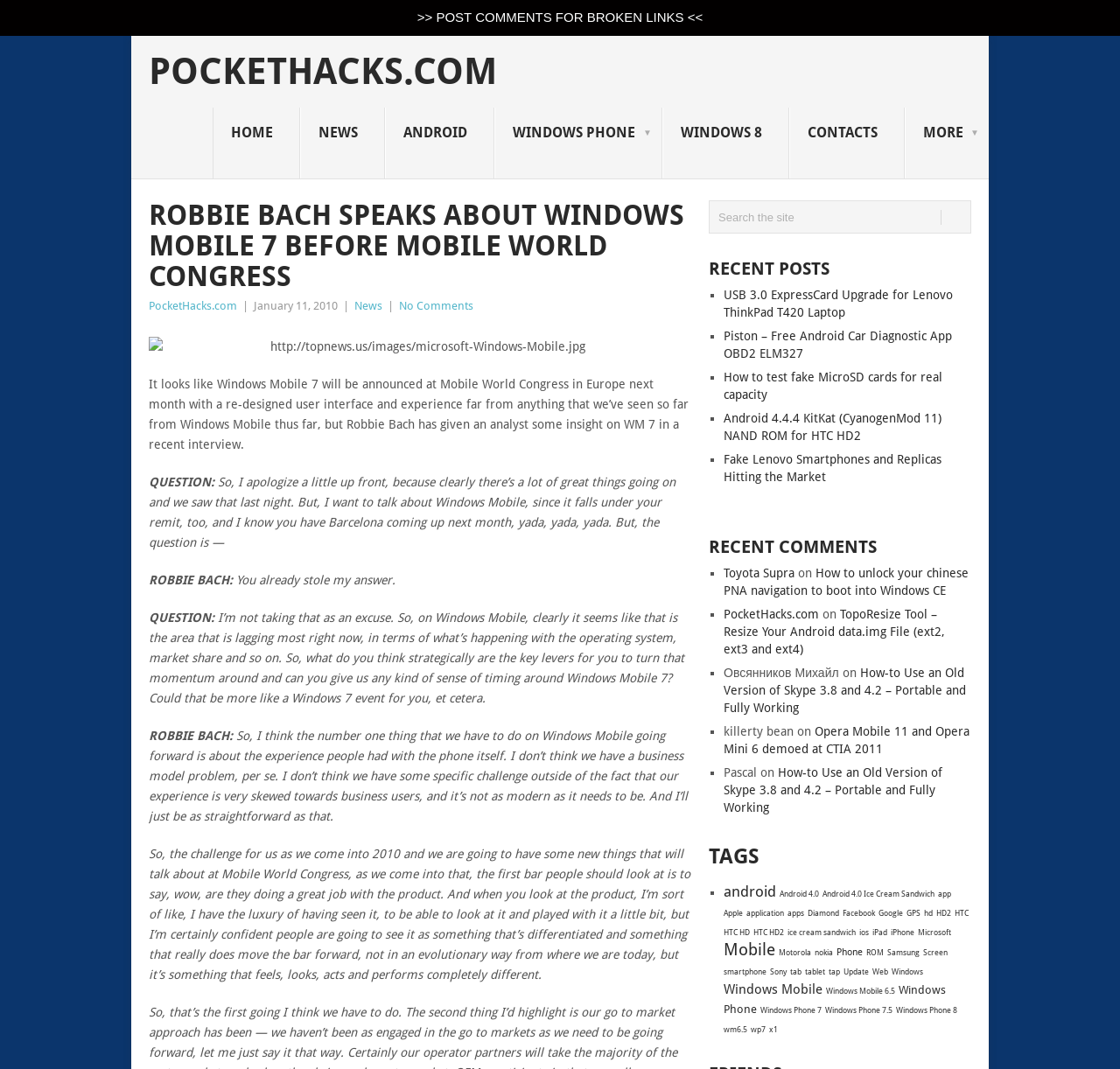Provide the bounding box coordinates of the HTML element this sentence describes: "Windows Mobile 6.5".

[0.738, 0.923, 0.799, 0.931]